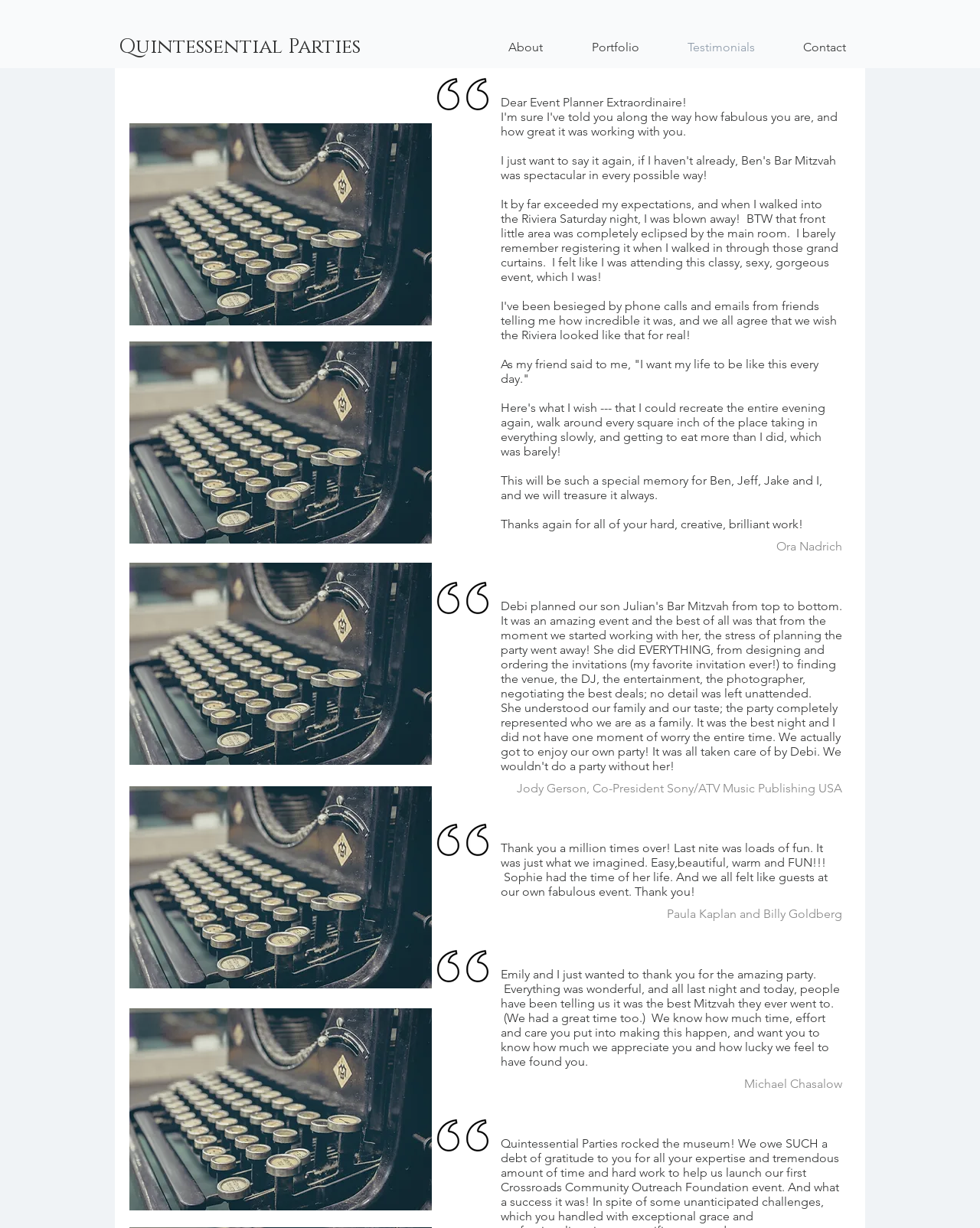Provide the bounding box coordinates of the HTML element described by the text: "Quintessential Parties".

[0.121, 0.026, 0.368, 0.051]